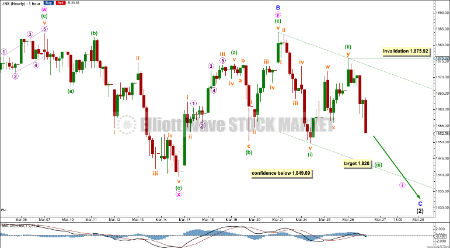Using the information in the image, give a detailed answer to the following question: What is the 'invalidation level' marked on the chart?

The 'invalidation level' is a specific price point marked on the chart at 1,875.92, which is an important wave level that can affect the validity of the Elliott Wave analysis.